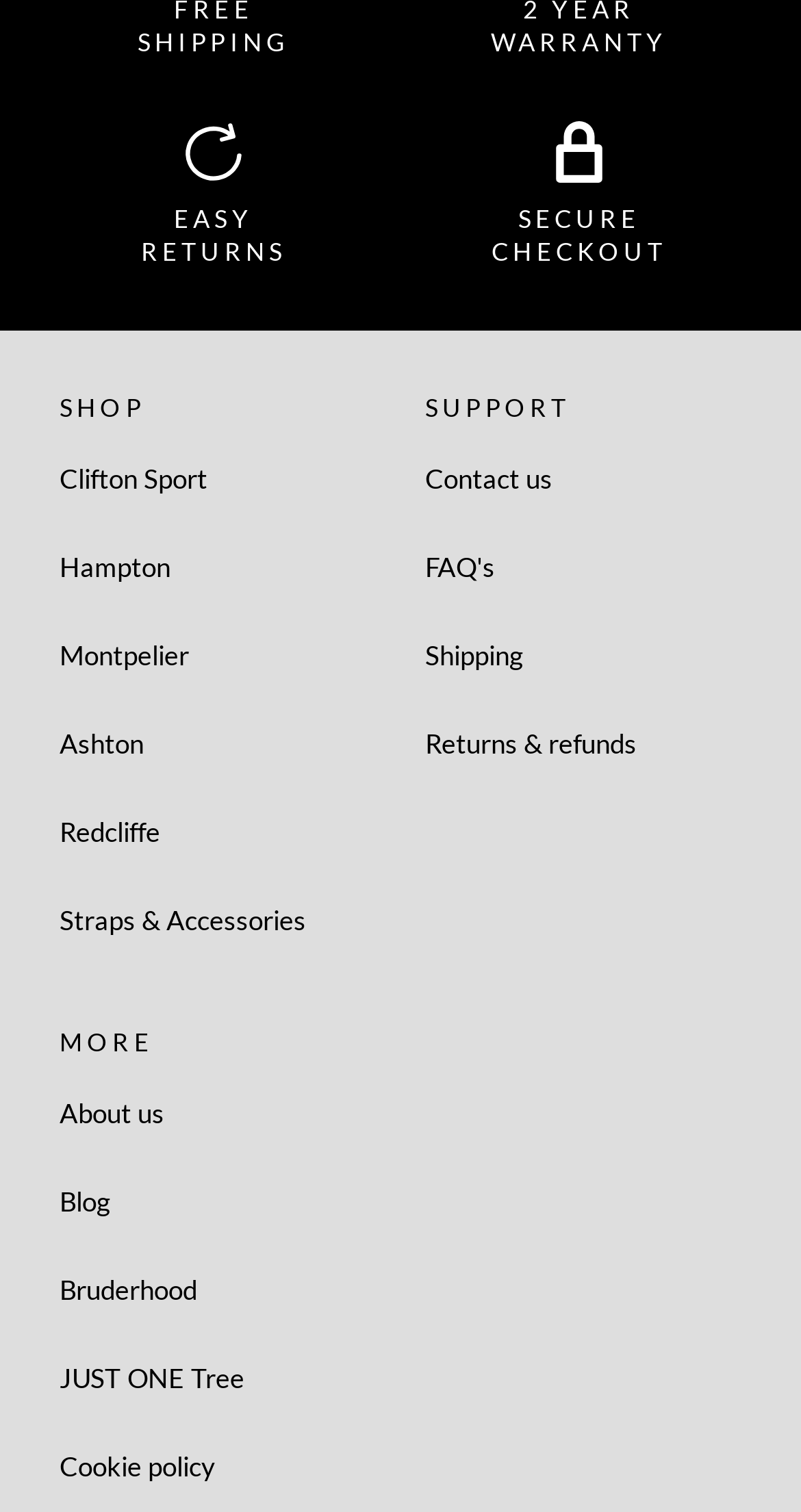Please provide a brief answer to the question using only one word or phrase: 
What are the four words at the top of the page?

SHIPPING WARRANTY EASY RETURNS